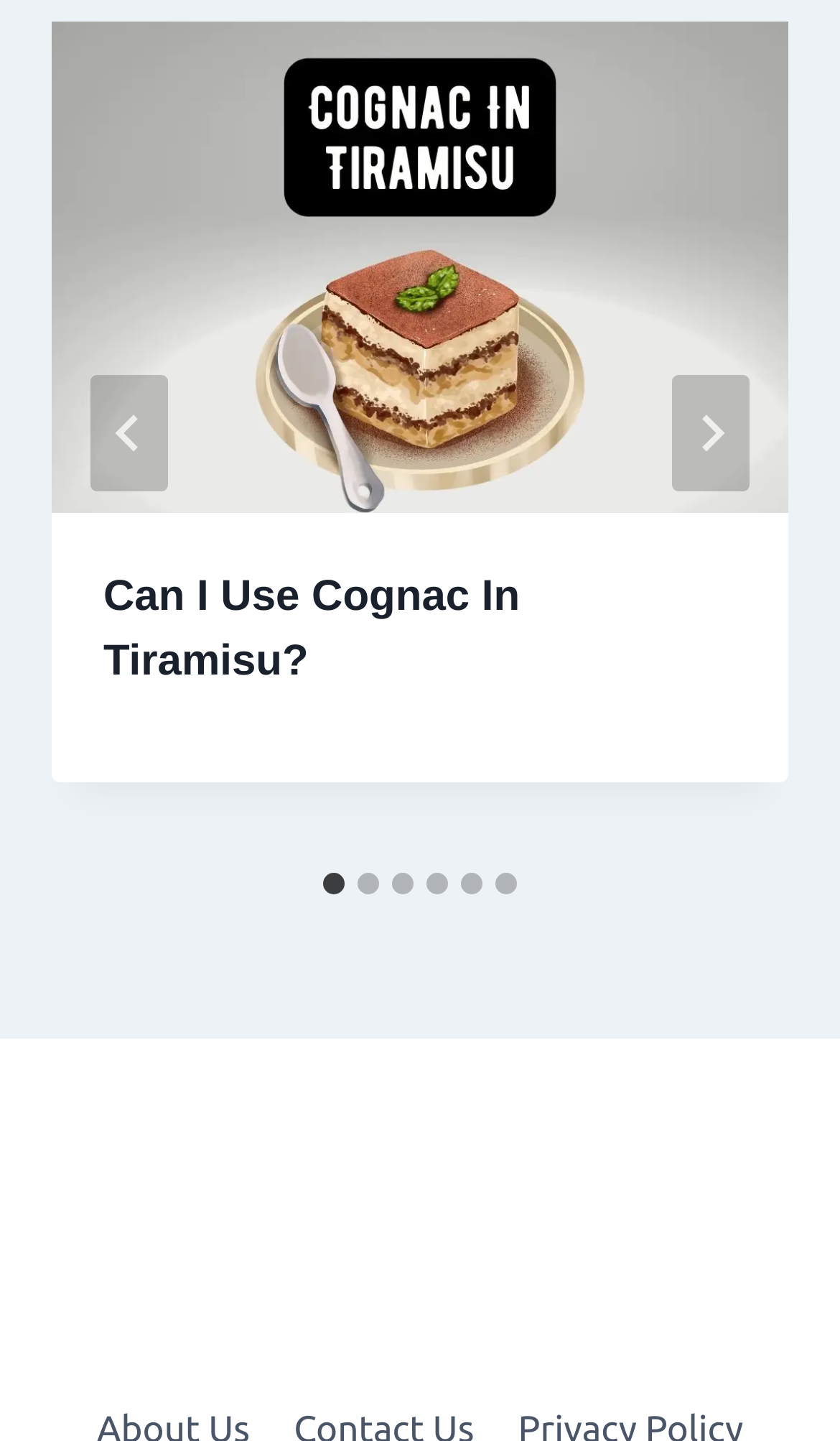What is the title of the article on the current slide?
Please use the image to provide an in-depth answer to the question.

I found the title of the article by looking at the heading element within the article element, which has the text 'Can I Use Cognac In Tiramisu?'.